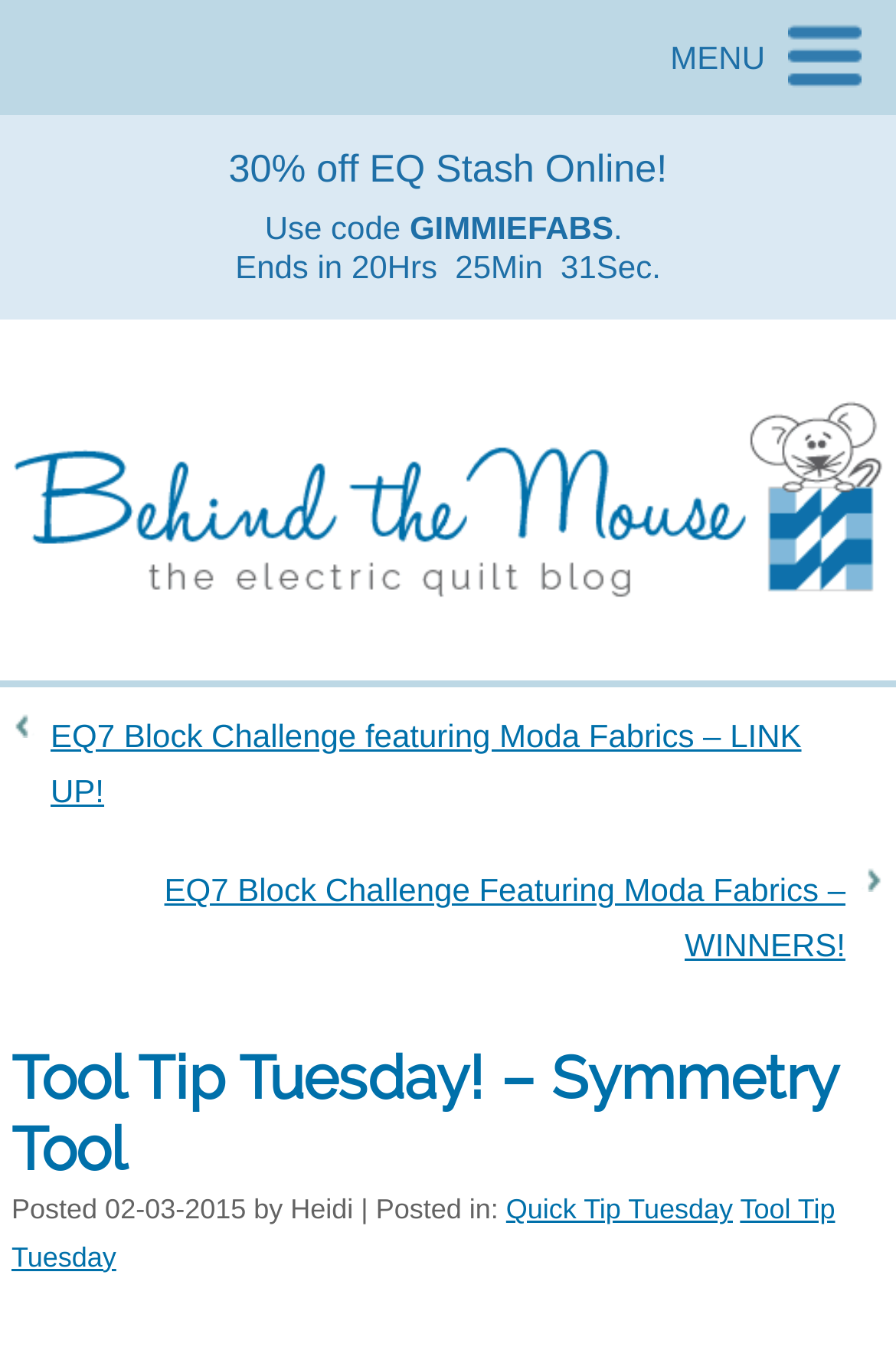Predict the bounding box for the UI component with the following description: "Quick Tip Tuesday".

[0.565, 0.88, 0.818, 0.903]